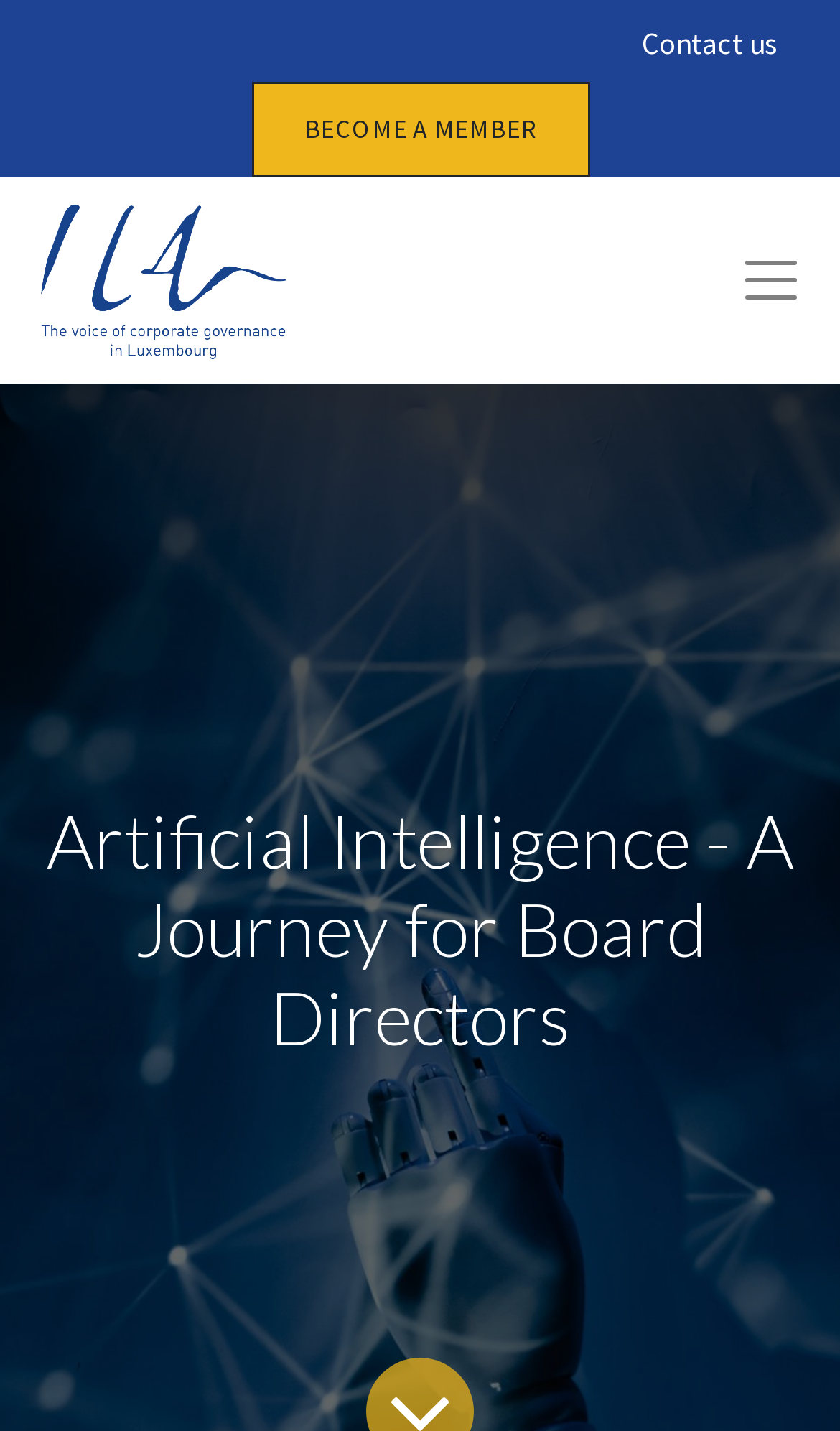Respond to the following question with a brief word or phrase:
What is the position of the logo image?

Top-left